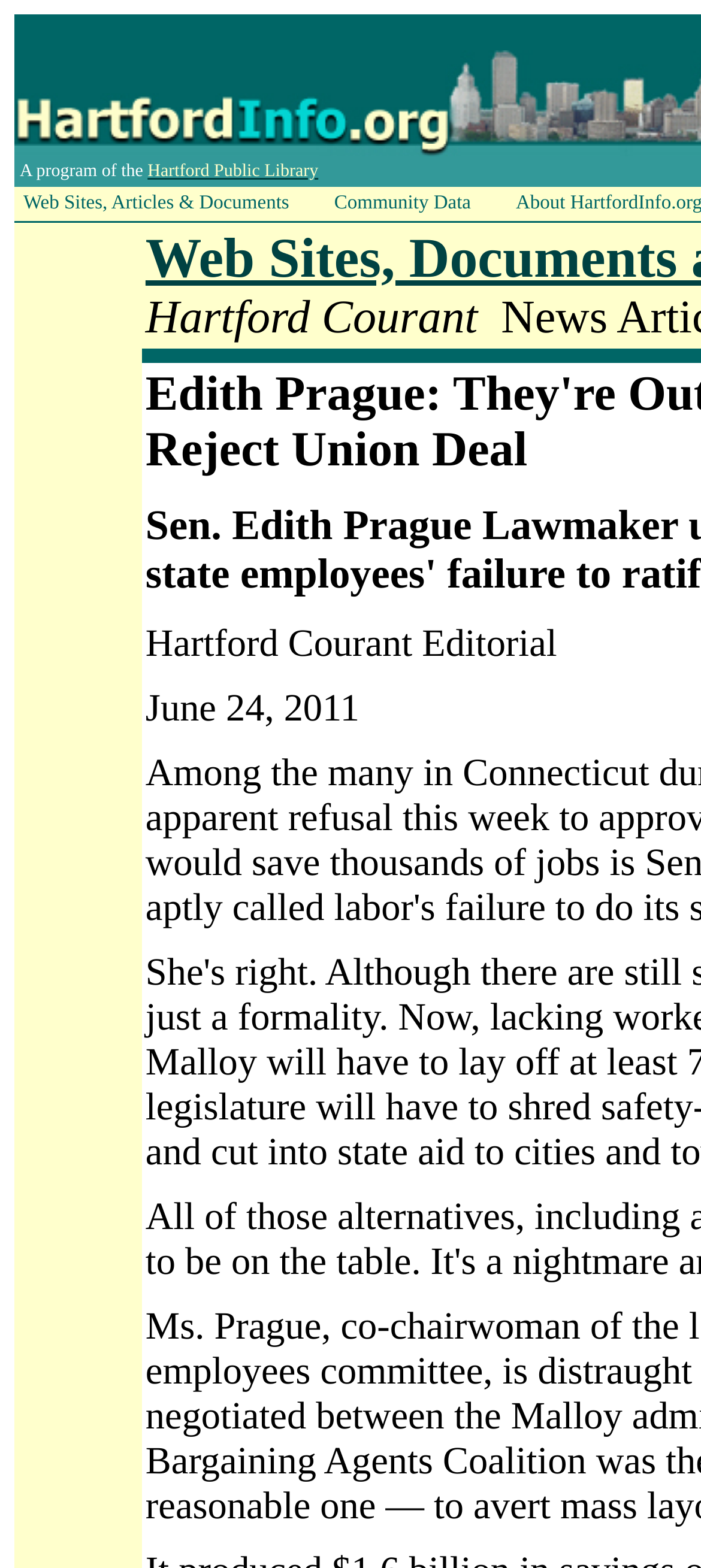Bounding box coordinates are given in the format (top-left x, top-left y, bottom-right x, bottom-right y). All values should be floating point numbers between 0 and 1. Provide the bounding box coordinate for the UI element described as: Community Data

[0.464, 0.12, 0.723, 0.139]